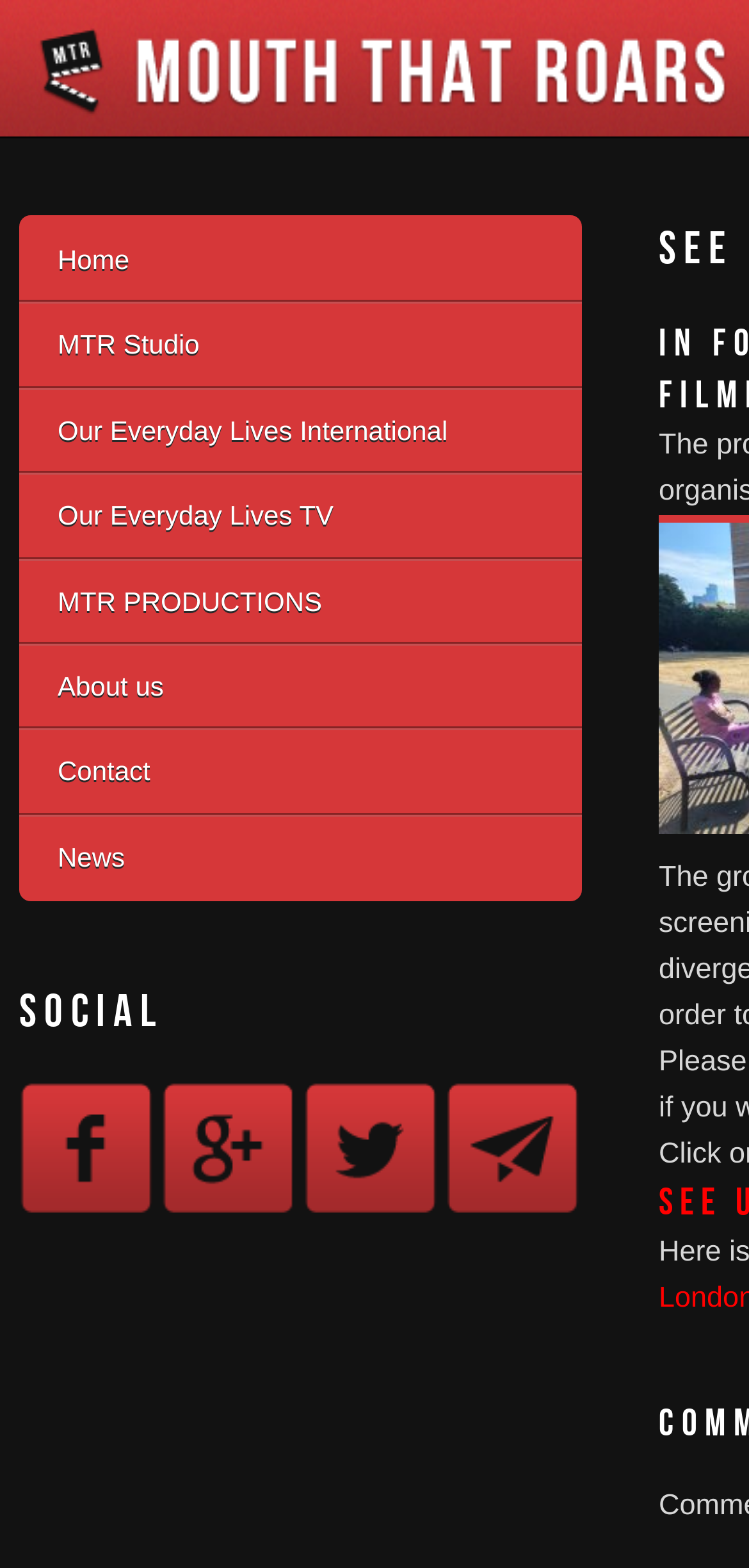How many social media links are there?
Please answer using one word or phrase, based on the screenshot.

4